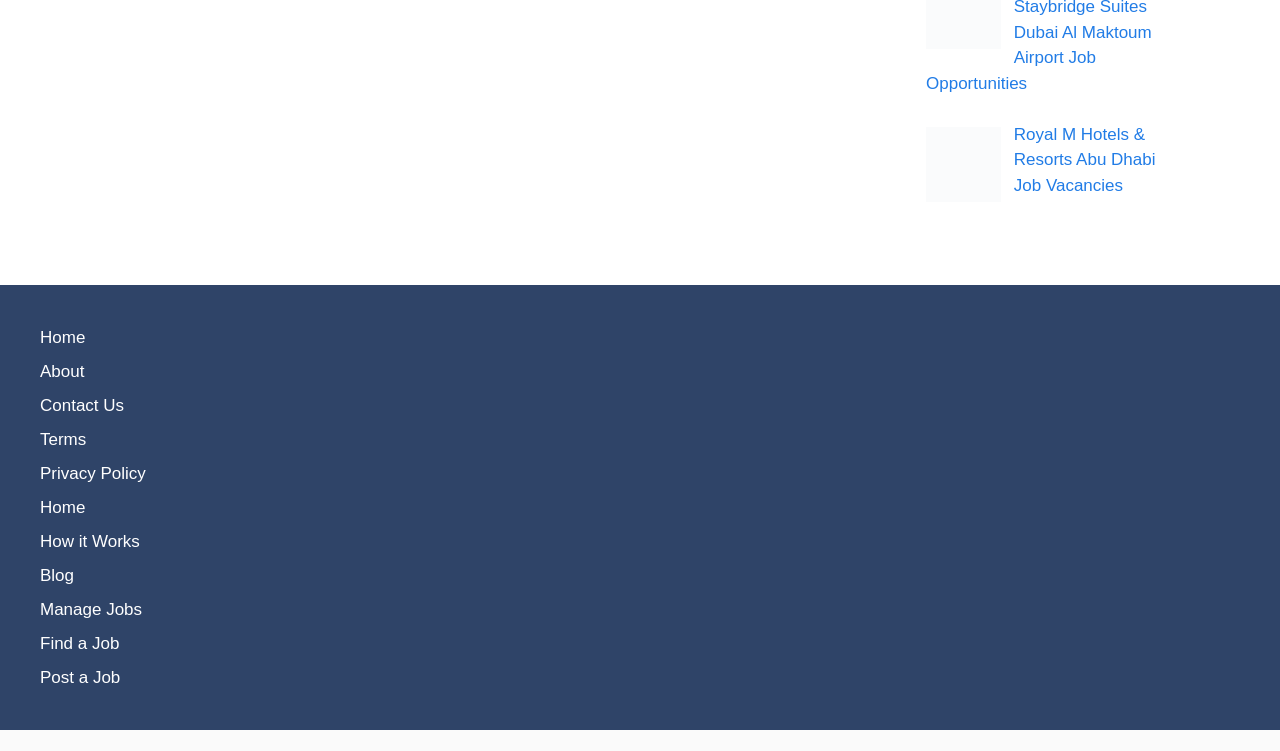Identify the bounding box coordinates of the region I need to click to complete this instruction: "Post a Job".

[0.031, 0.889, 0.094, 0.914]